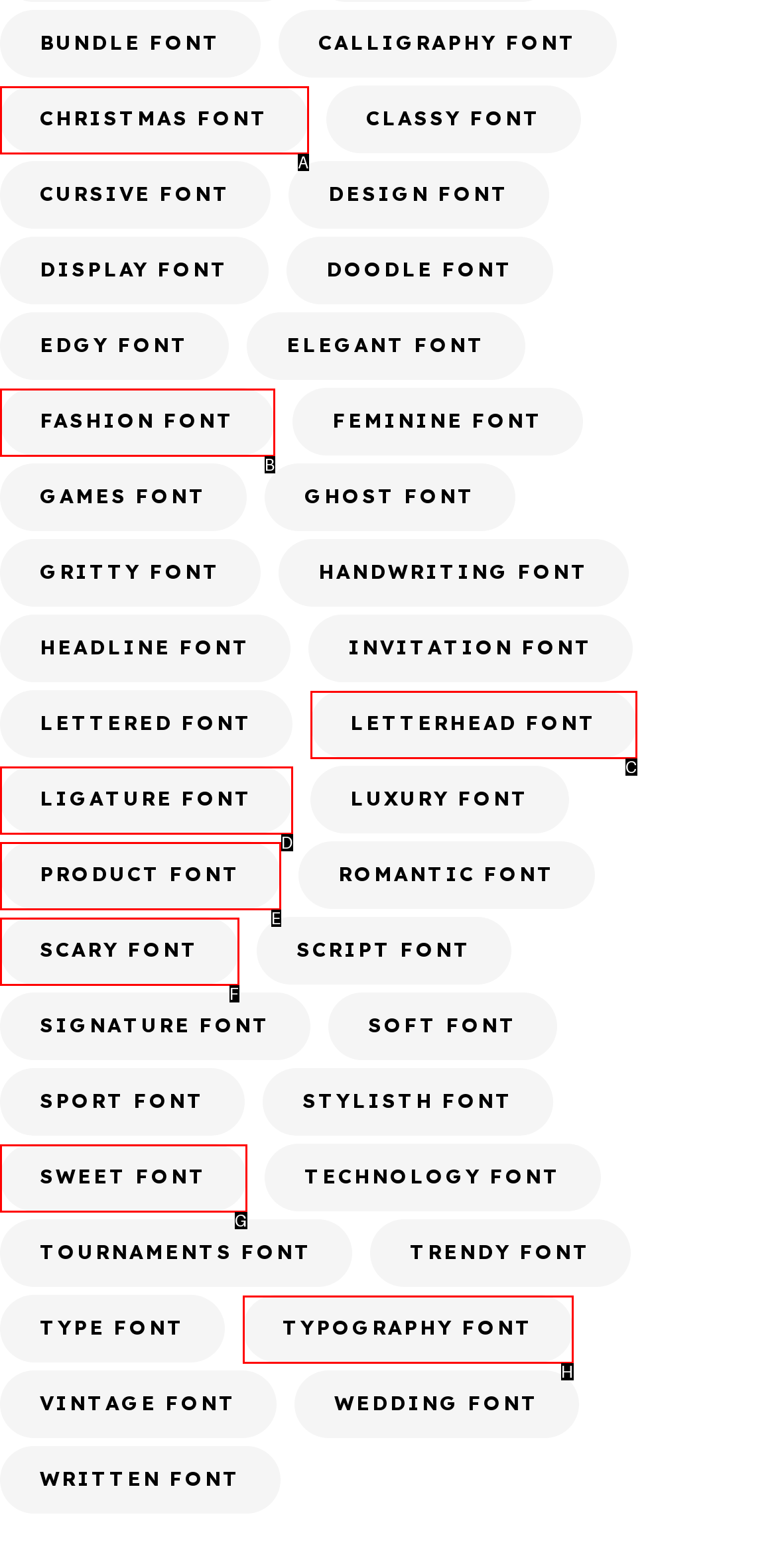Identify the option that corresponds to the description: Scary Font. Provide only the letter of the option directly.

F